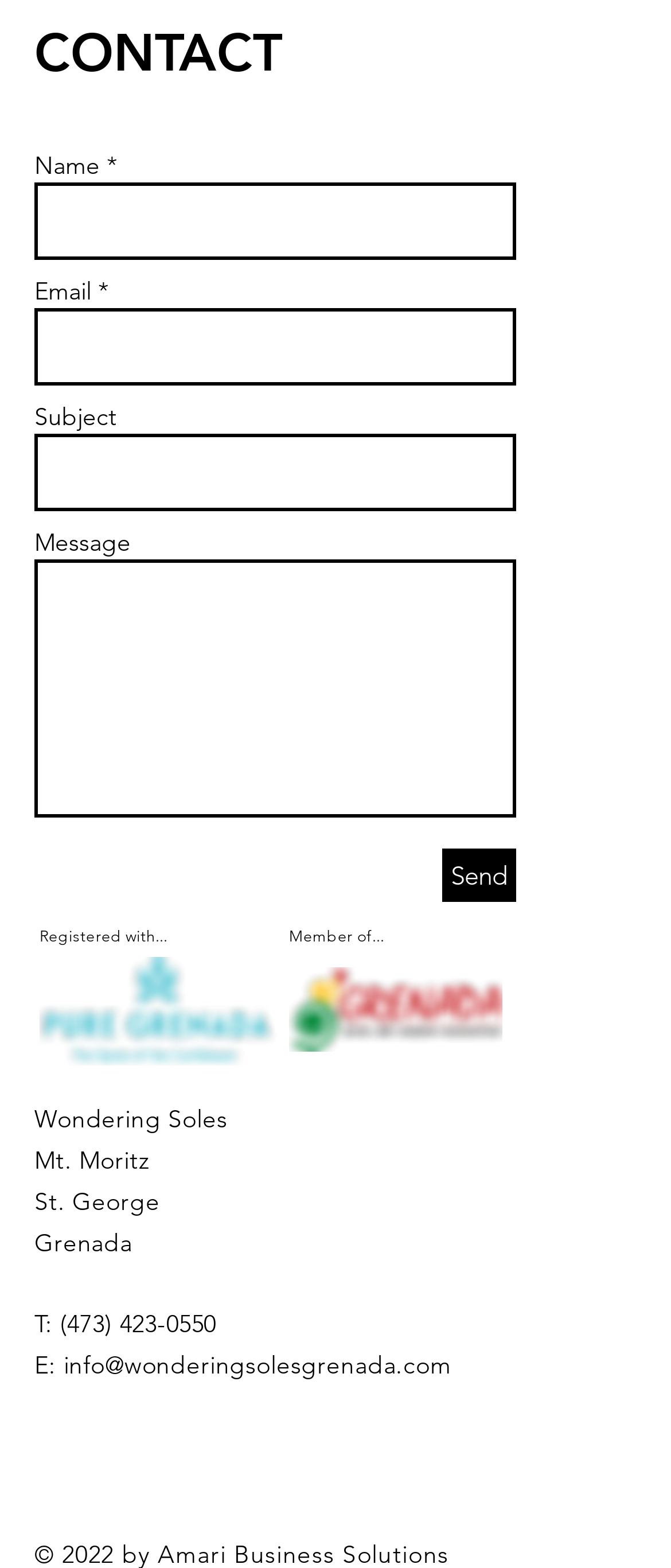Please identify the bounding box coordinates of the element's region that needs to be clicked to fulfill the following instruction: "Type your email". The bounding box coordinates should consist of four float numbers between 0 and 1, i.e., [left, top, right, bottom].

[0.051, 0.196, 0.769, 0.246]